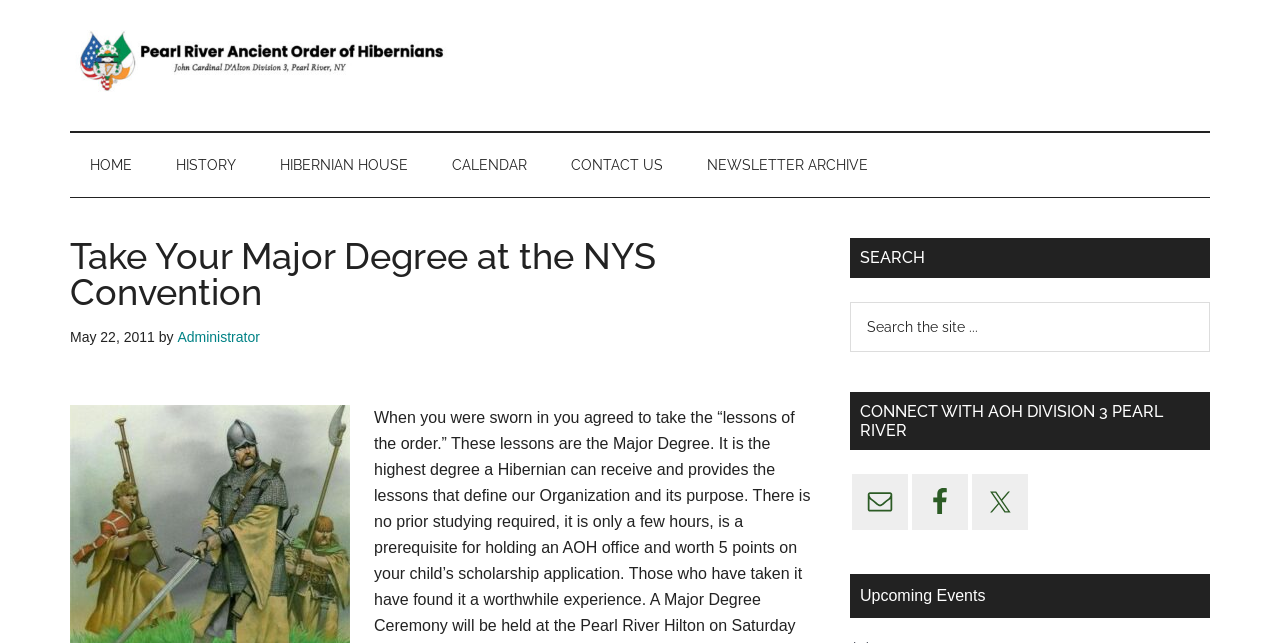Give a full account of the webpage's elements and their arrangement.

The webpage appears to be the official website of the Pearl River Ancient Order of Hibernians. At the top-left corner, there is a logo of the organization, accompanied by a link to the organization's name. Below the logo, there is a secondary navigation menu with links to various pages, including "HOME", "HISTORY", "HIBERNIAN HOUSE", "CALENDAR", "CONTACT US", and "NEWSLETTER ARCHIVE".

The main content area is divided into two sections. On the left side, there is a heading that reads "Take Your Major Degree at the NYS Convention" followed by a date "May 22, 2011" and a link to the author "Administrator". 

On the right side, there is a primary sidebar with several sections. The first section is a search bar with a placeholder text "Search the site..." and a search button. Below the search bar, there are links to connect with the AOH Division 3 Pearl River on various social media platforms, including Email, Facebook, and Twitter, each represented by an icon.

Further down the primary sidebar, there is a section titled "Upcoming Events". The webpage has a total of 7 links to other pages, 3 images, 1 search box, and 1 button.